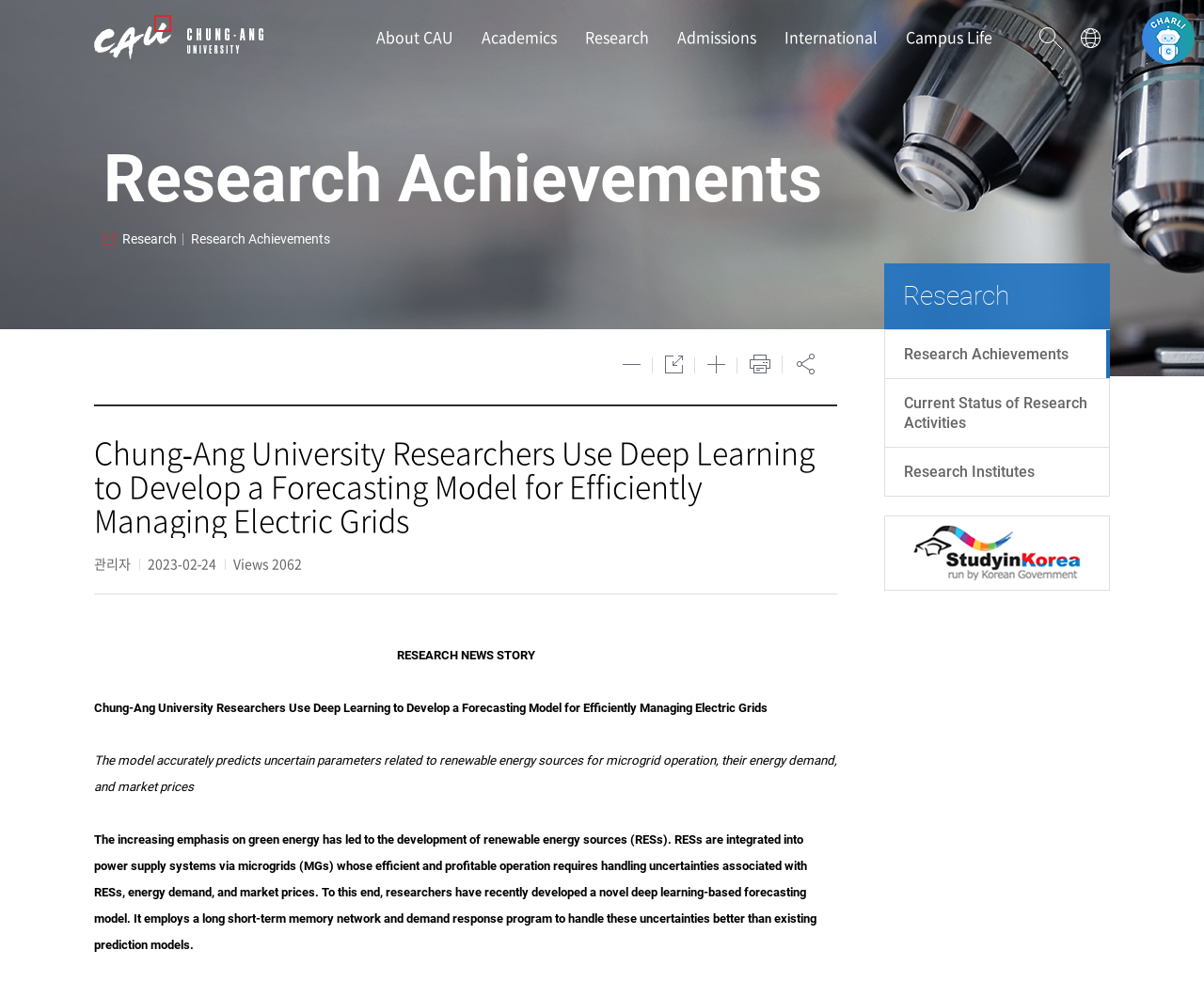Locate the bounding box coordinates of the area you need to click to fulfill this instruction: 'Search for something'. The coordinates must be in the form of four float numbers ranging from 0 to 1: [left, top, right, bottom].

[0.223, 0.101, 0.738, 0.15]